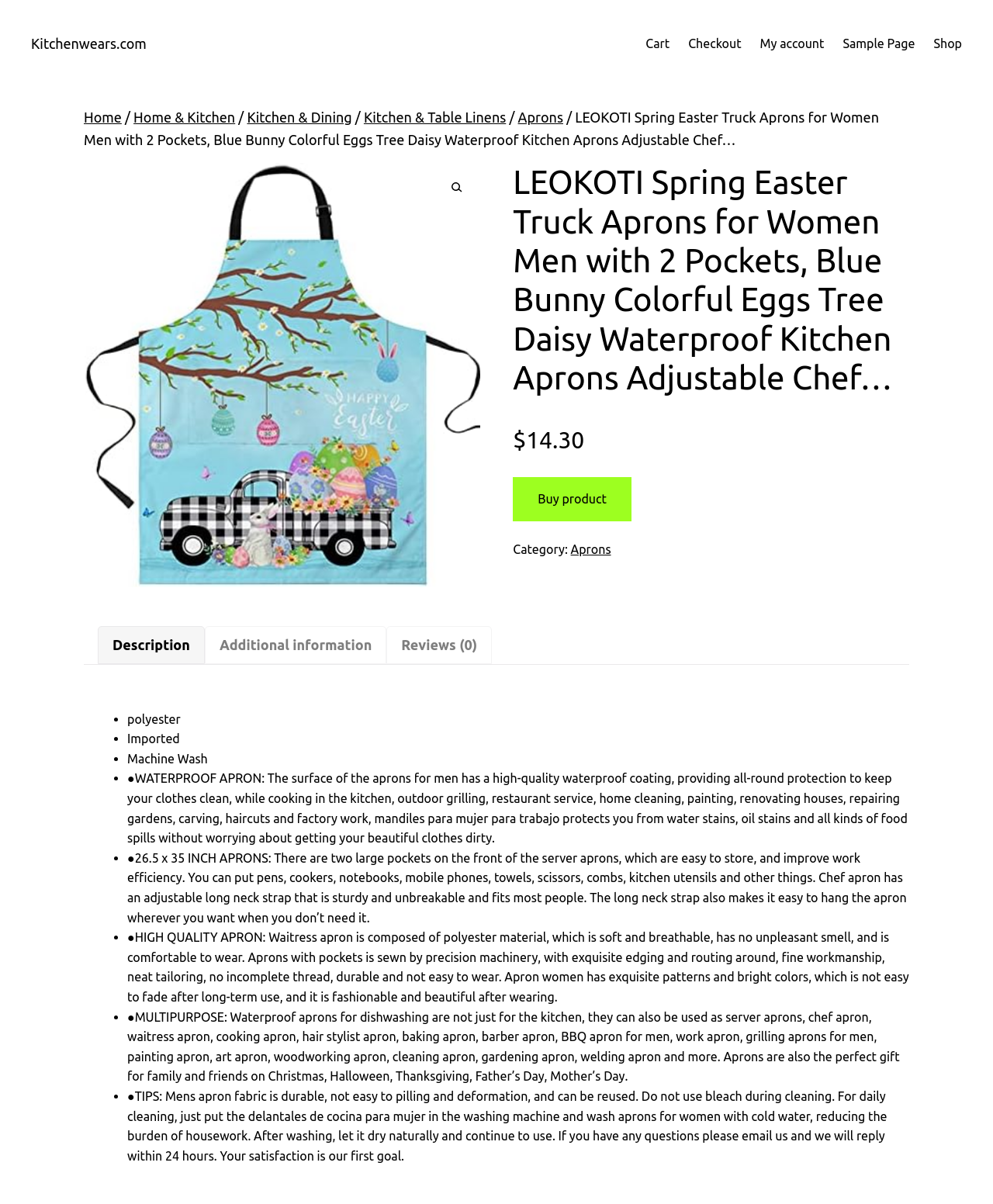Give a concise answer using one word or a phrase to the following question:
What is the apron used for besides cooking?

multiple purposes